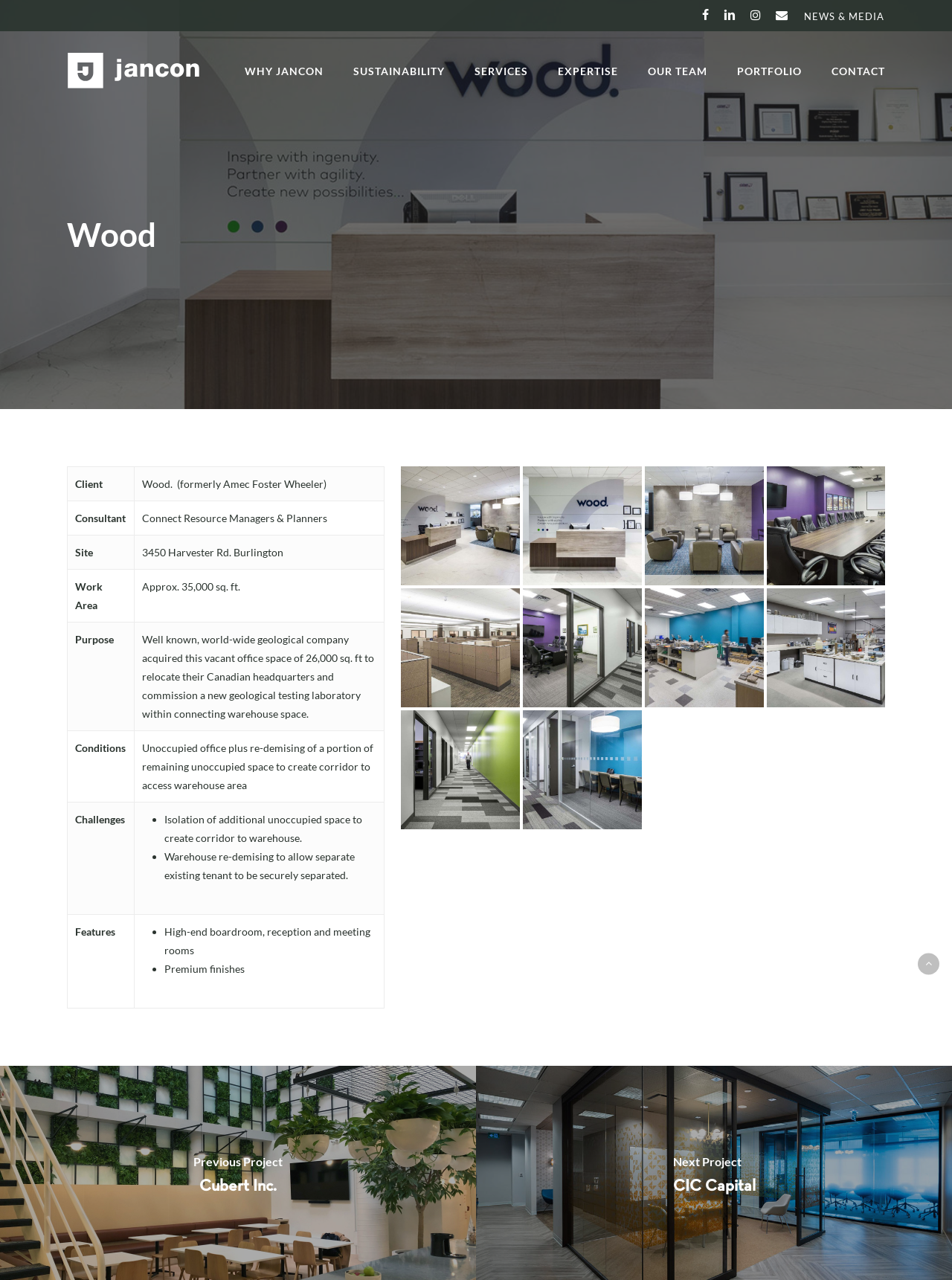Please specify the bounding box coordinates in the format (top-left x, top-left y, bottom-right x, bottom-right y), with all values as floating point numbers between 0 and 1. Identify the bounding box of the UI element described by: Our Team

[0.68, 0.051, 0.743, 0.059]